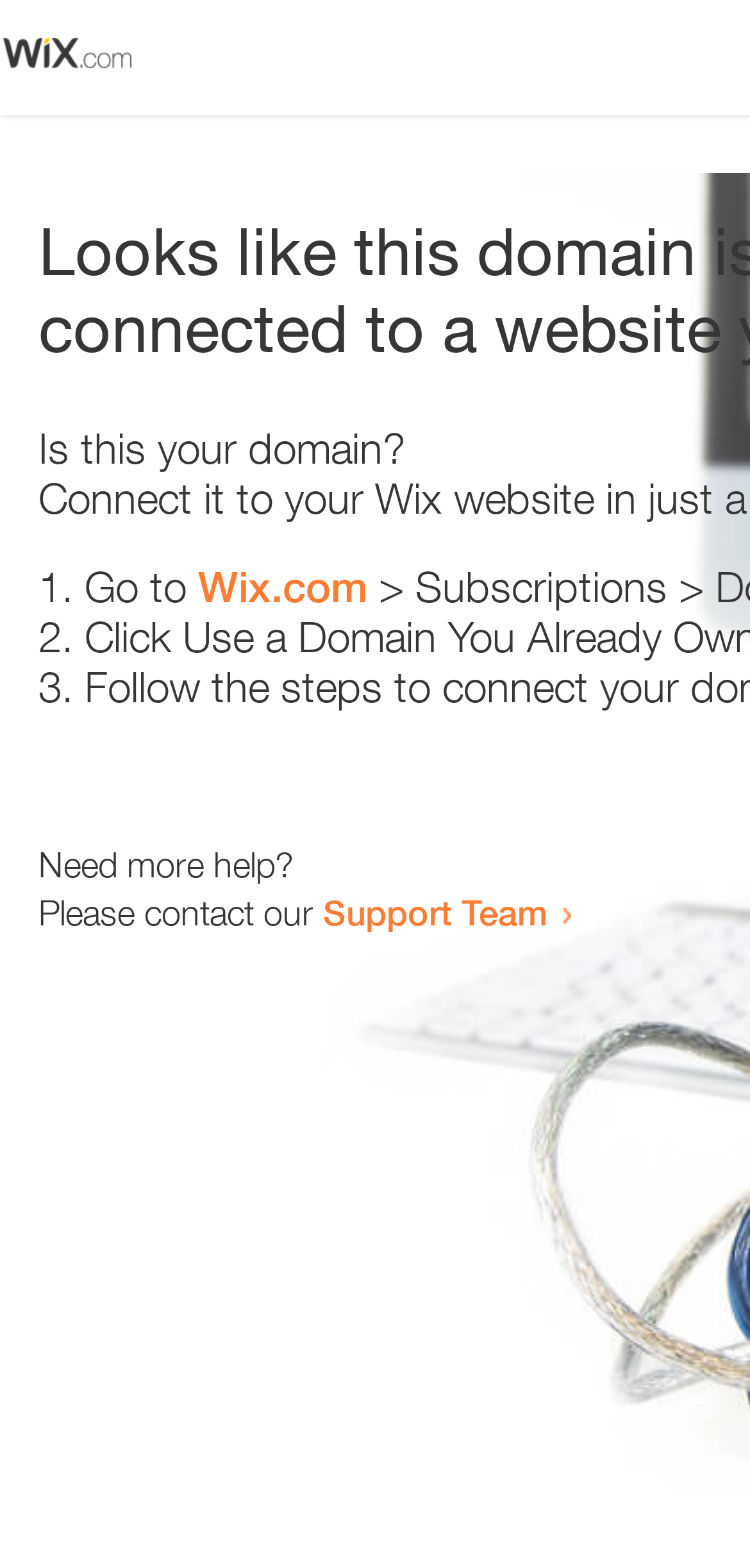Write an extensive caption that covers every aspect of the webpage.

The webpage appears to be an error page, with a small image at the top left corner. Below the image, there is a heading that reads "Is this your domain?" in a prominent position. 

To the right of the heading, there is a numbered list with three items. The first item starts with "1." and has the text "Go to" followed by a link to "Wix.com". The second item starts with "2." and the third item starts with "3.", but their contents are not specified. 

Below the list, there is a section that provides additional help options. It starts with the text "Need more help?" and continues with "Please contact our" followed by a link to the "Support Team".